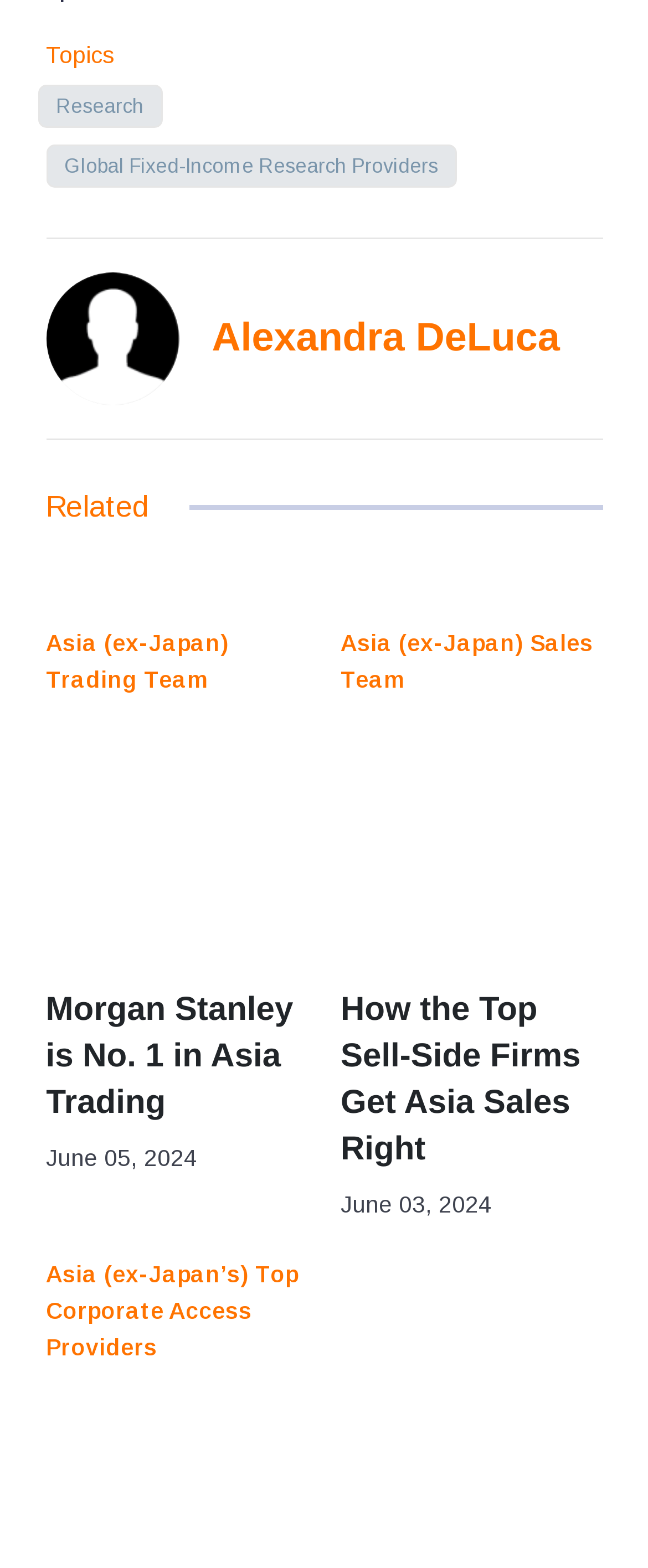What is the date of the article 'Morgan Stanley is No. 1 in Asia Trading'?
Answer the question with a detailed explanation, including all necessary information.

The link 'Morgan Stanley is No. 1 in Asia Trading' has a StaticText 'June 05, 2024' next to it, indicating the date of the article.